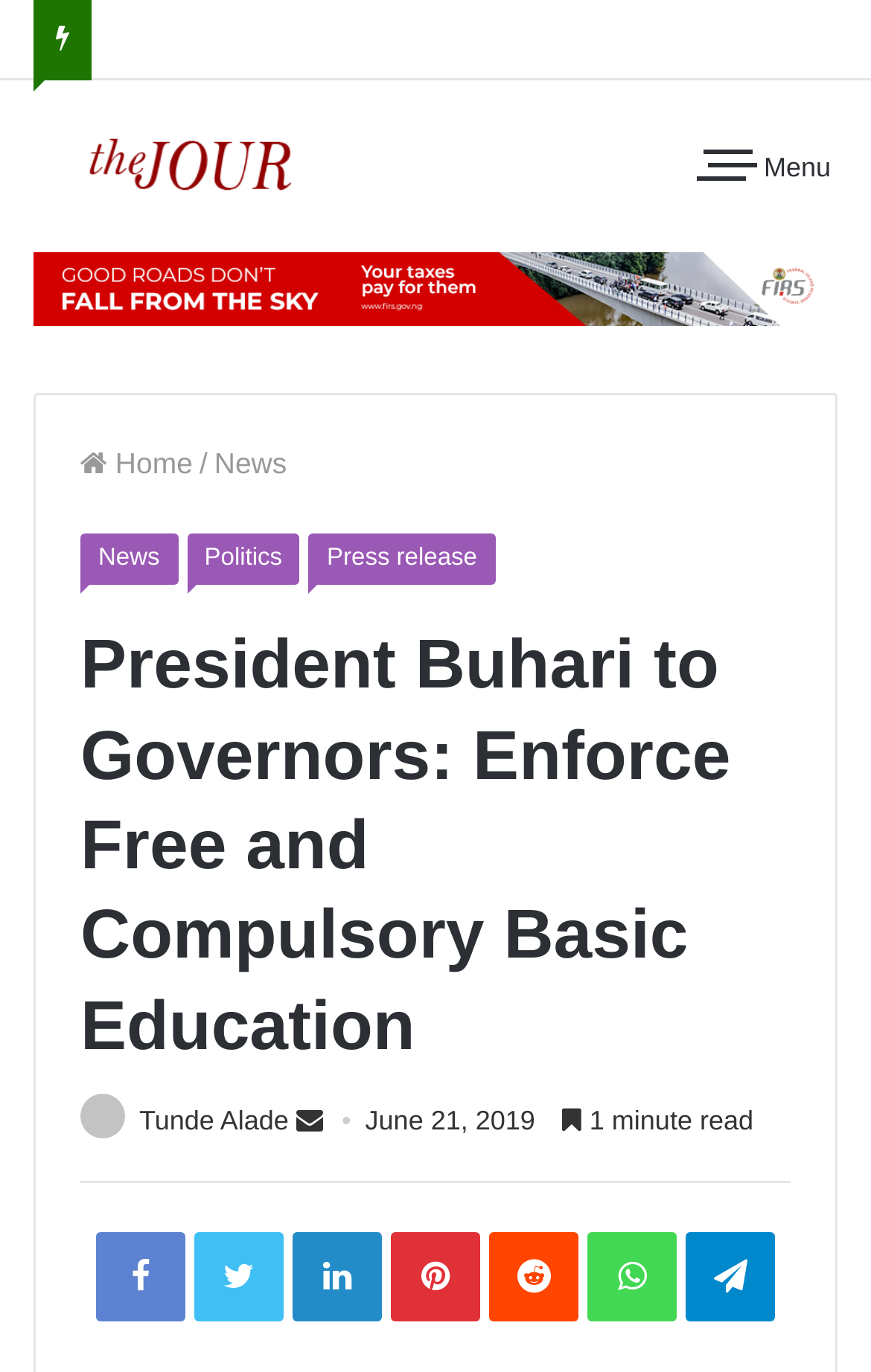Determine the bounding box of the UI element mentioned here: "Tunde Alade". The coordinates must be in the format [left, top, right, bottom] with values ranging from 0 to 1.

[0.16, 0.805, 0.332, 0.828]